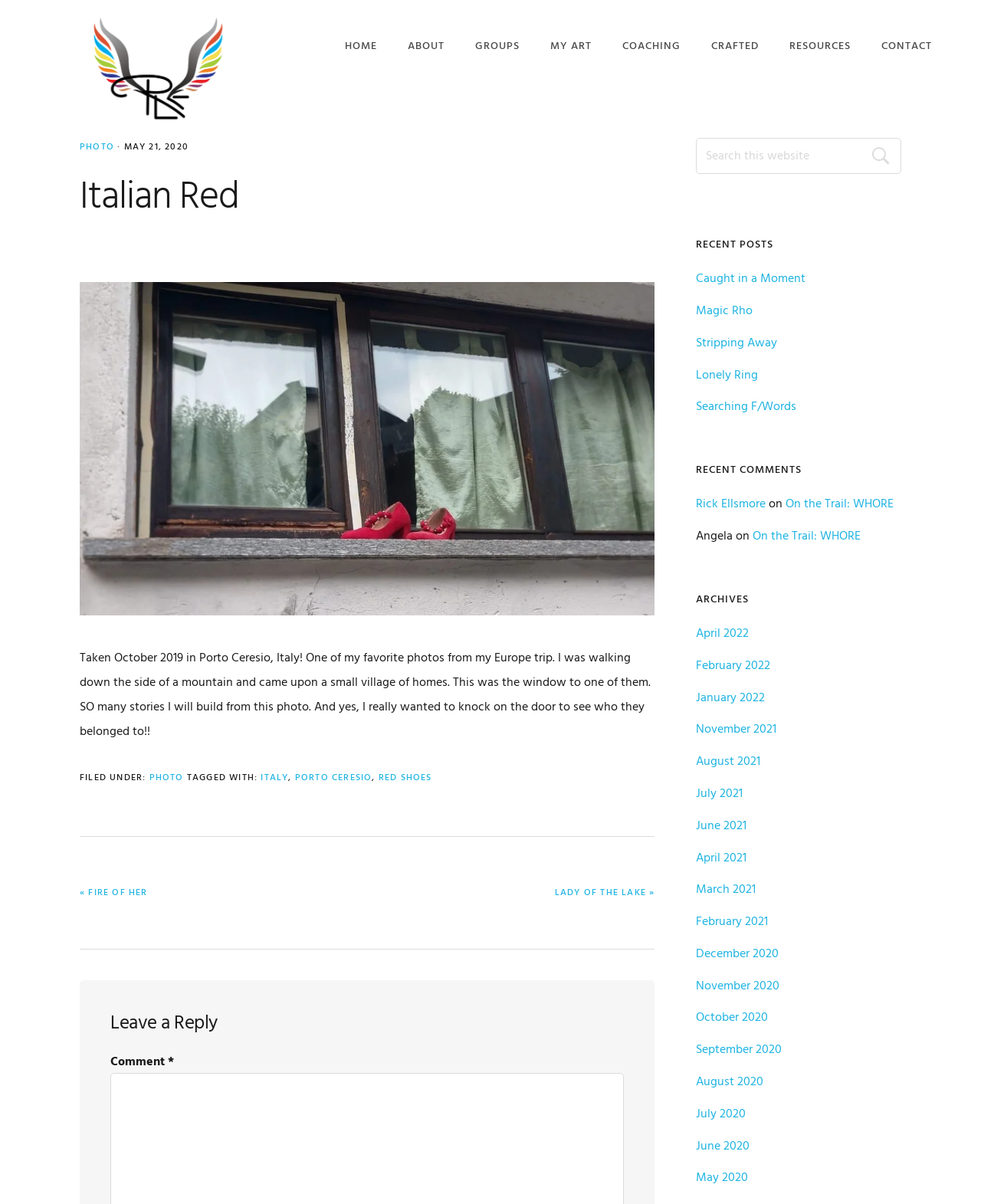Based on the image, please respond to the question with as much detail as possible:
What is the purpose of the search box in the sidebar?

I inferred the answer by reading the placeholder text in the search box, which says 'Search this website', indicating that it is a search function for the website.